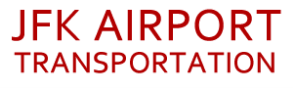Generate an elaborate description of what you see in the image.

The image prominently displays the phrase "JFK AIRPORT TRANSPORTATION" in bold, red typography. This graphic element likely serves as a header or logo for a service dedicated to ferrying passengers to and from John F. Kennedy Airport (JFK) in New York. The use of large text emphasizes the importance and visibility of this transportation service, underscoring its focus on providing reliable airport transfers. This visual representation aligns with the theme of ease and accessibility in airport transportation services, which is crucial for travelers navigating one of the busiest airport hubs.